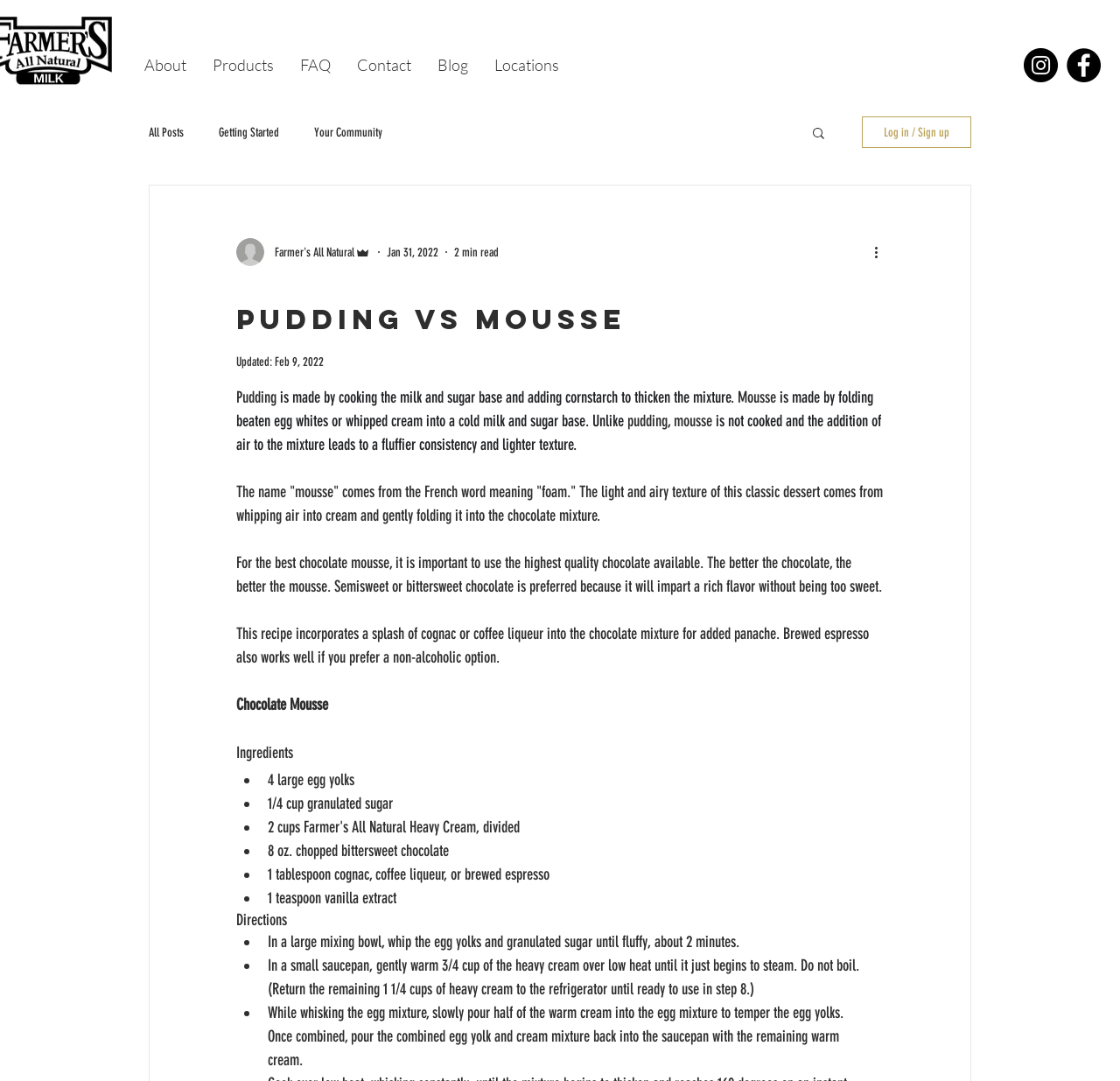Identify the bounding box coordinates of the element that should be clicked to fulfill this task: "Check the 'Writer's picture'". The coordinates should be provided as four float numbers between 0 and 1, i.e., [left, top, right, bottom].

[0.211, 0.22, 0.236, 0.246]